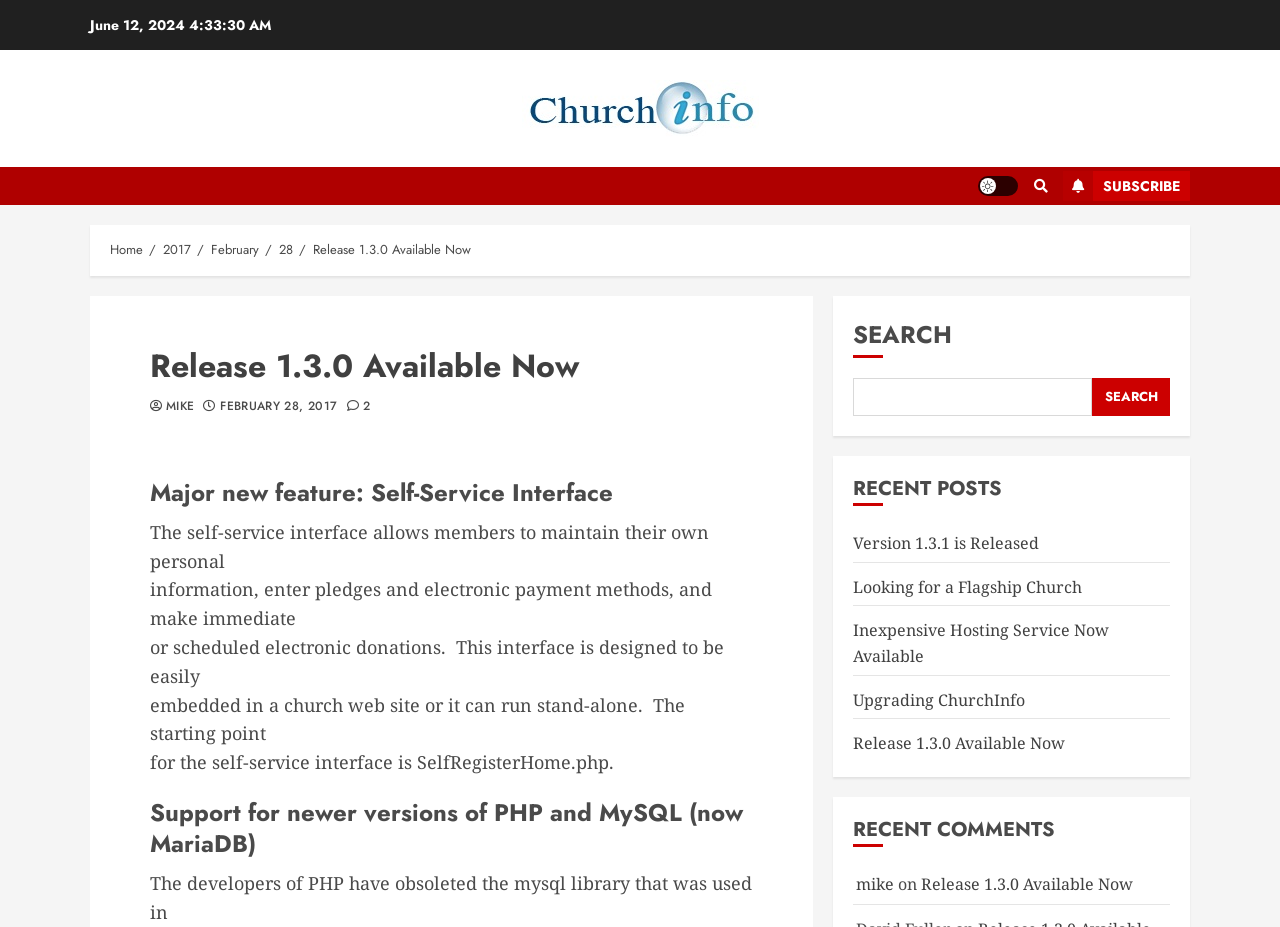Locate the bounding box of the UI element described in the following text: "About Us".

None